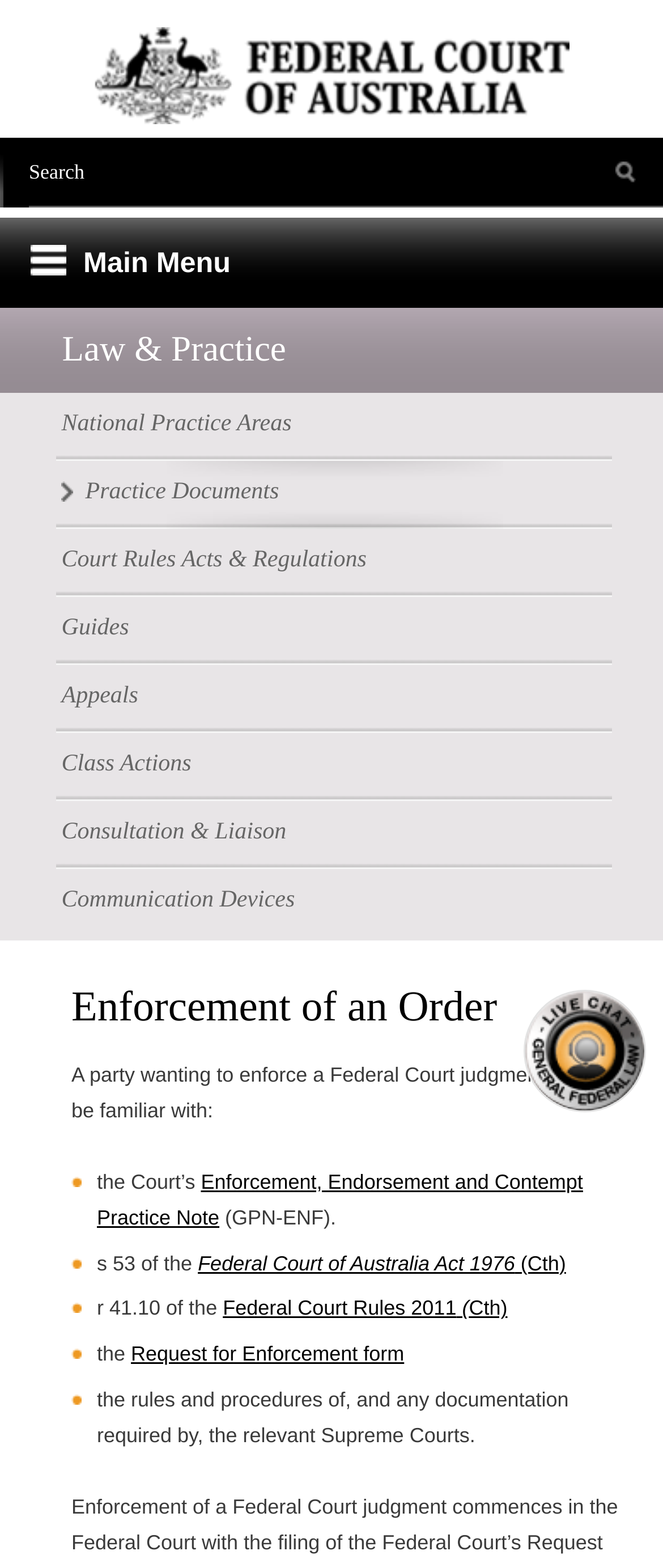Give a one-word or one-phrase response to the question:
How many links are there in the 'Law & Practice' section?

7